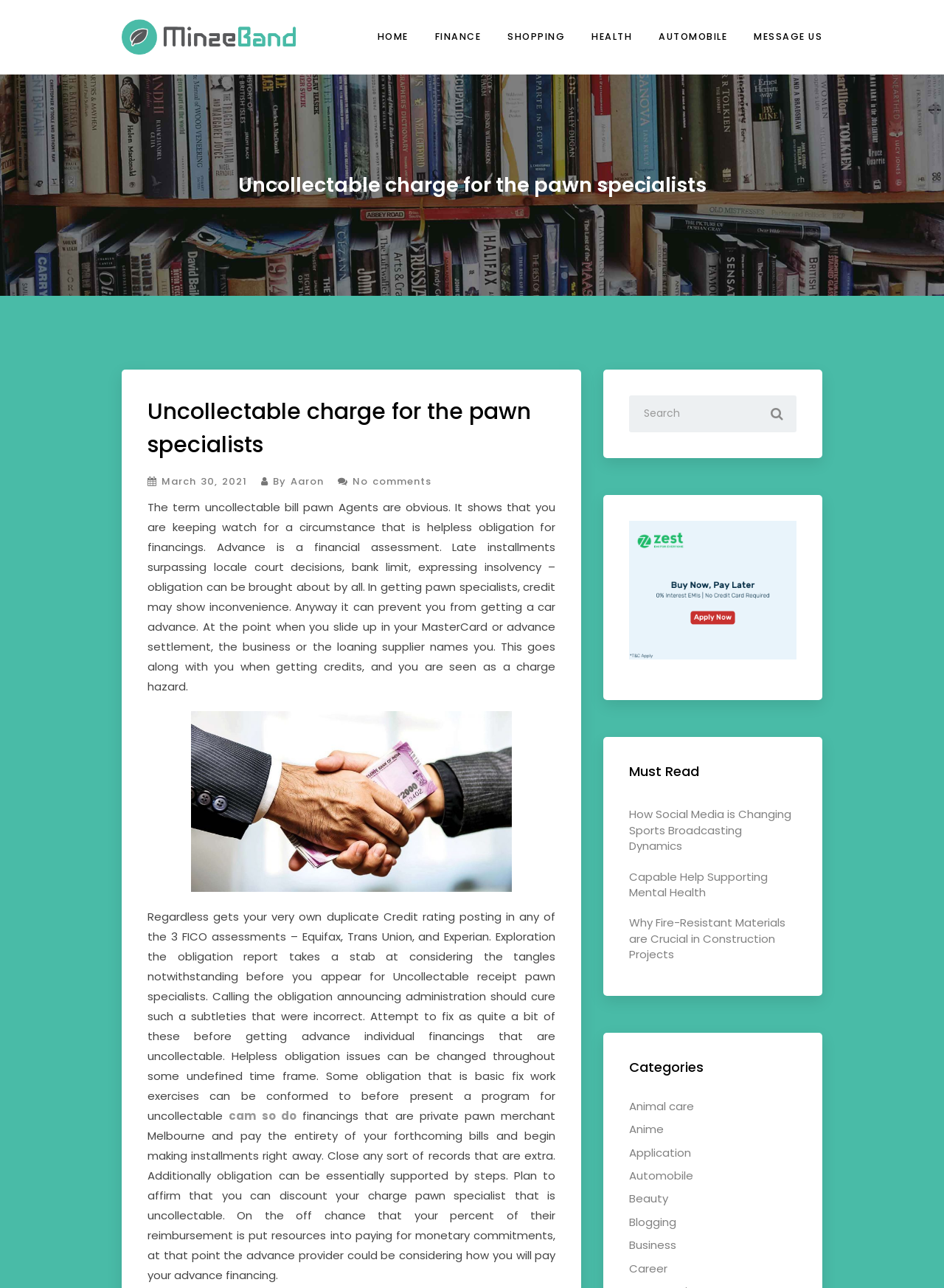Please indicate the bounding box coordinates of the element's region to be clicked to achieve the instruction: "Click on the 'MESSAGE US' link". Provide the coordinates as four float numbers between 0 and 1, i.e., [left, top, right, bottom].

[0.795, 0.014, 0.871, 0.044]